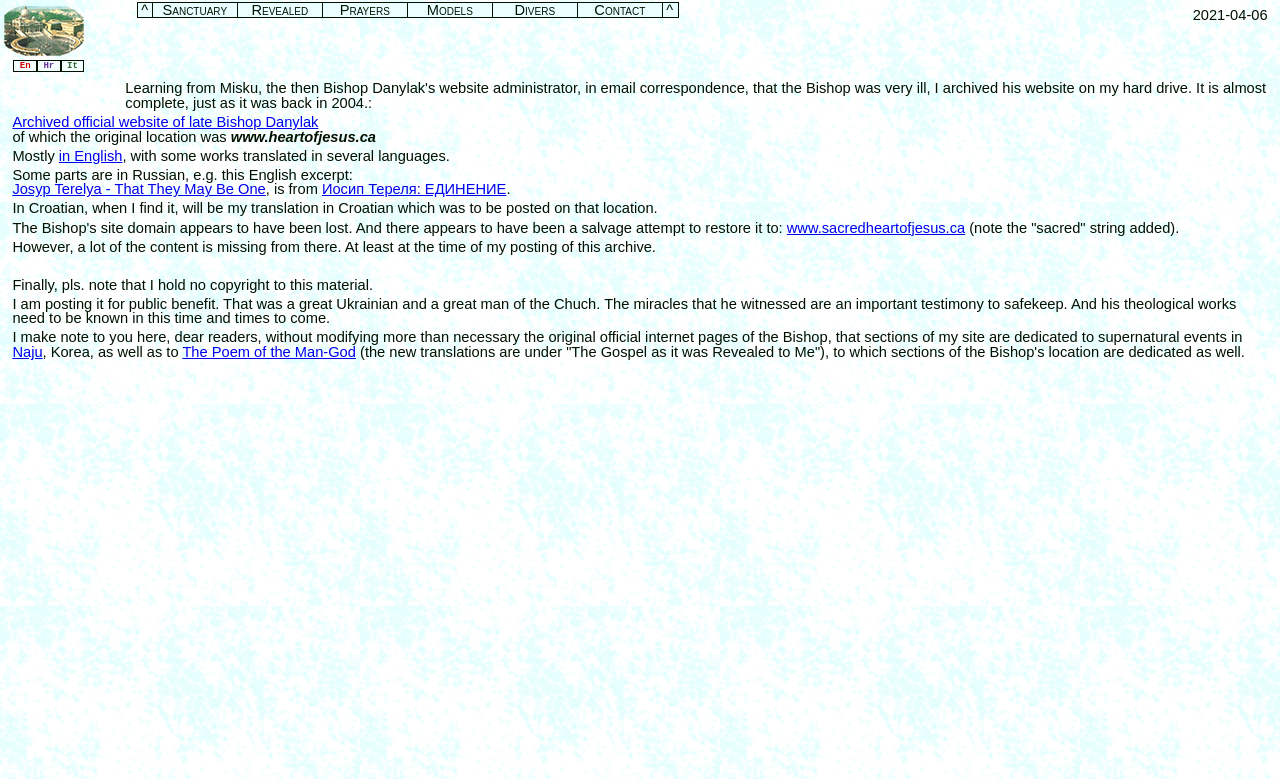Determine the bounding box for the HTML element described here: "in English". The coordinates should be given as [left, top, right, bottom] with each number being a float between 0 and 1.

[0.046, 0.19, 0.096, 0.21]